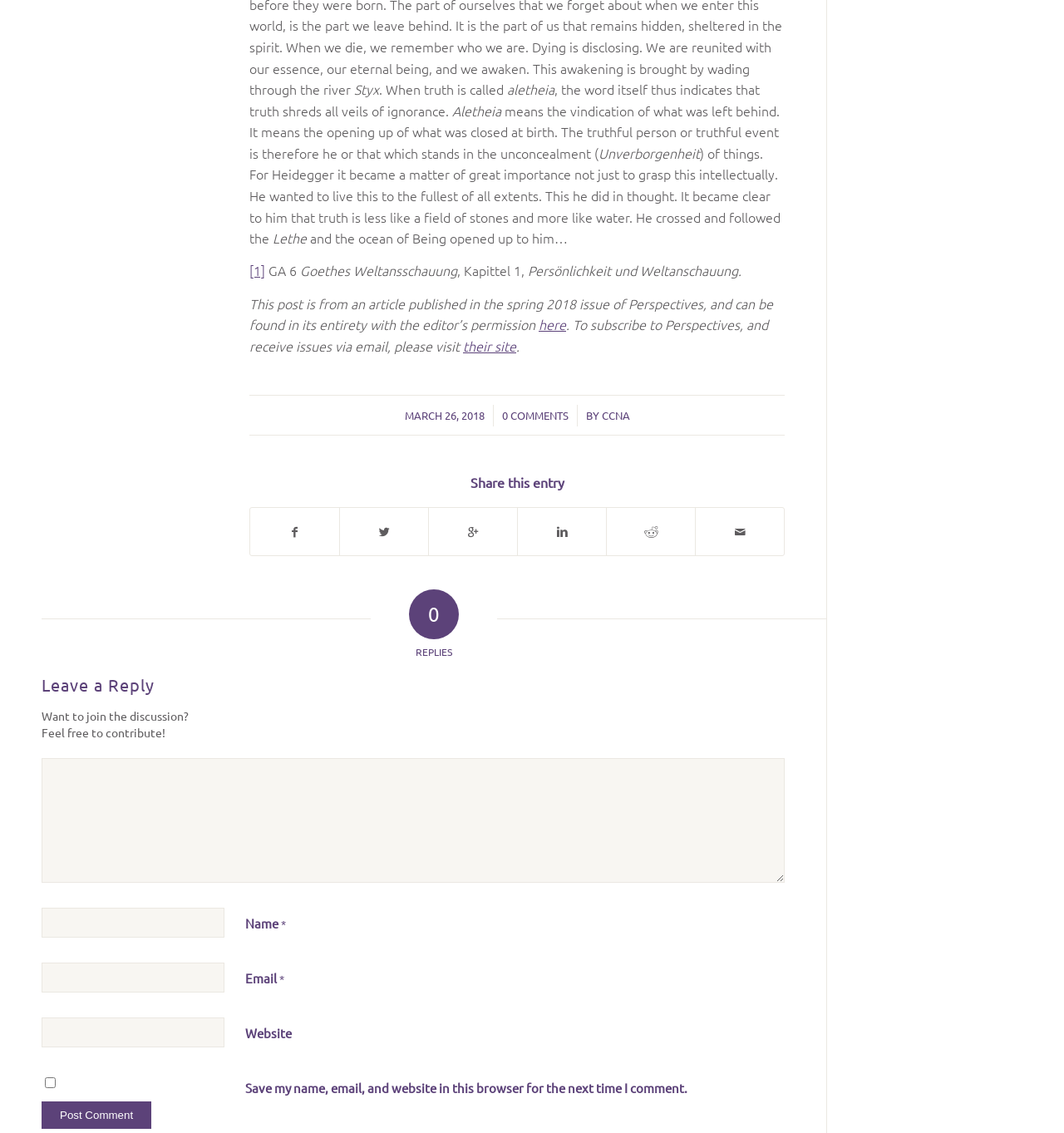Locate the bounding box coordinates of the region to be clicked to comply with the following instruction: "Post a comment". The coordinates must be four float numbers between 0 and 1, in the form [left, top, right, bottom].

[0.039, 0.972, 0.142, 0.996]